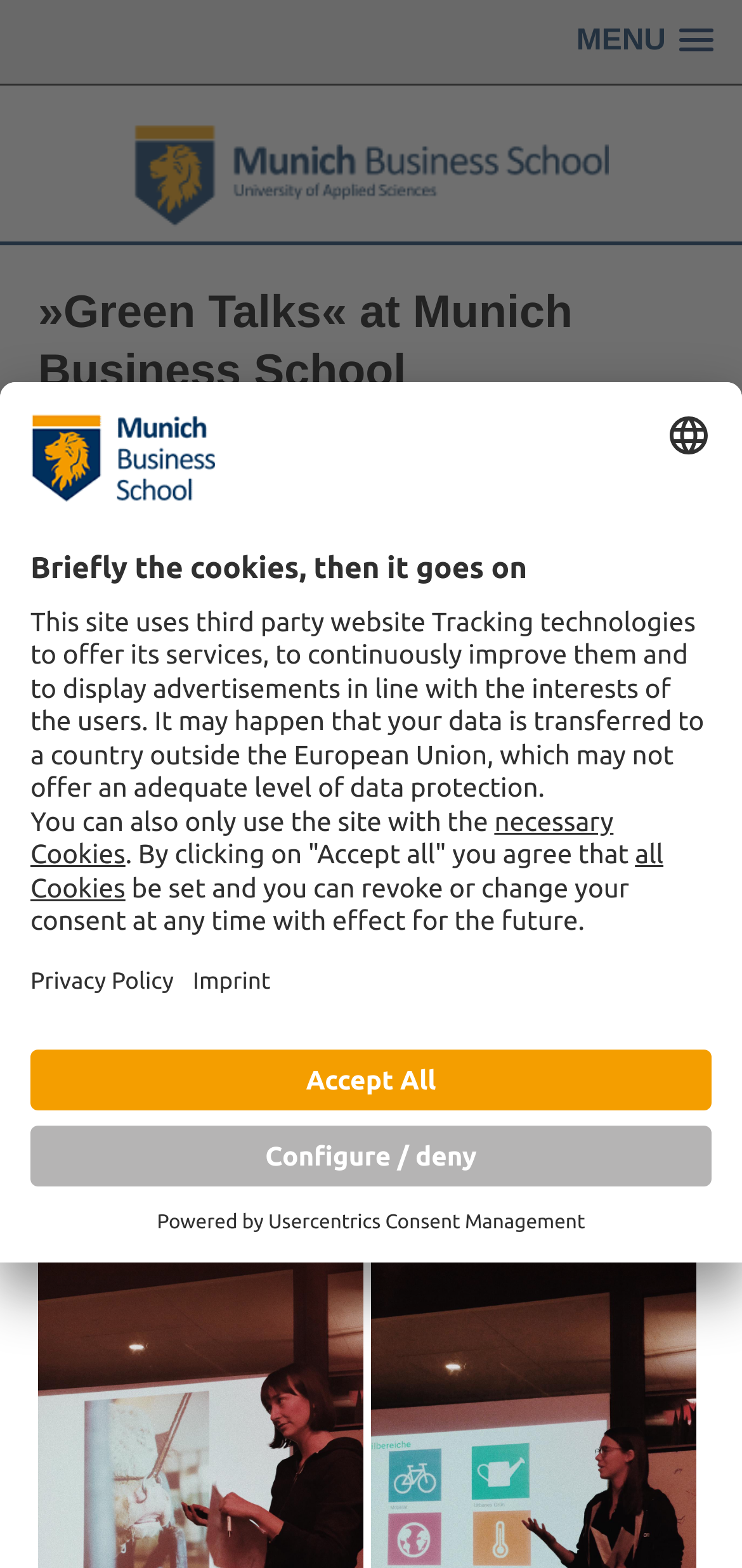Given the element description: "all Cookies", predict the bounding box coordinates of the UI element it refers to, using four float numbers between 0 and 1, i.e., [left, top, right, bottom].

[0.041, 0.535, 0.894, 0.576]